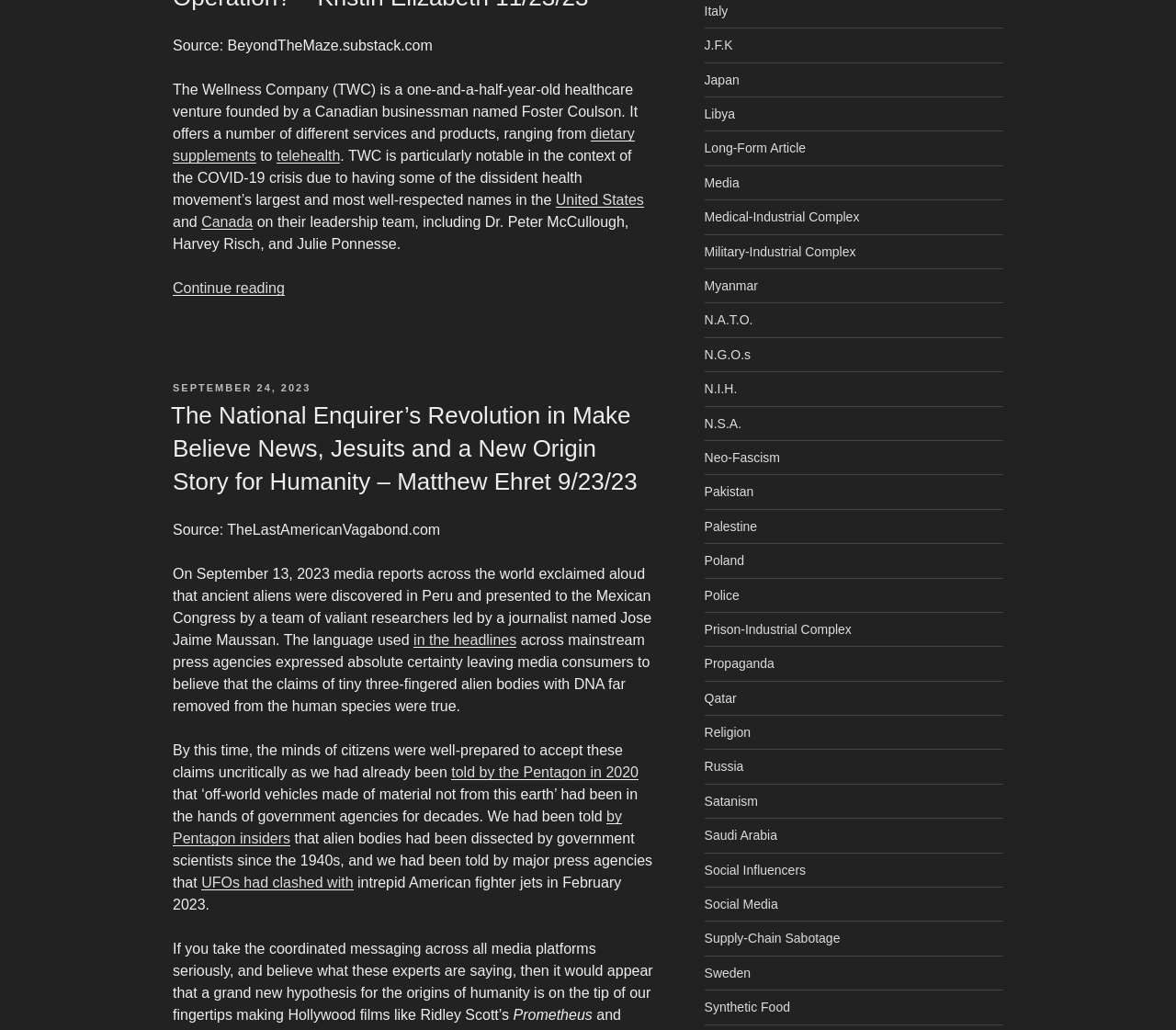How many countries are mentioned in the webpage?
Please look at the screenshot and answer using one word or phrase.

At least 5